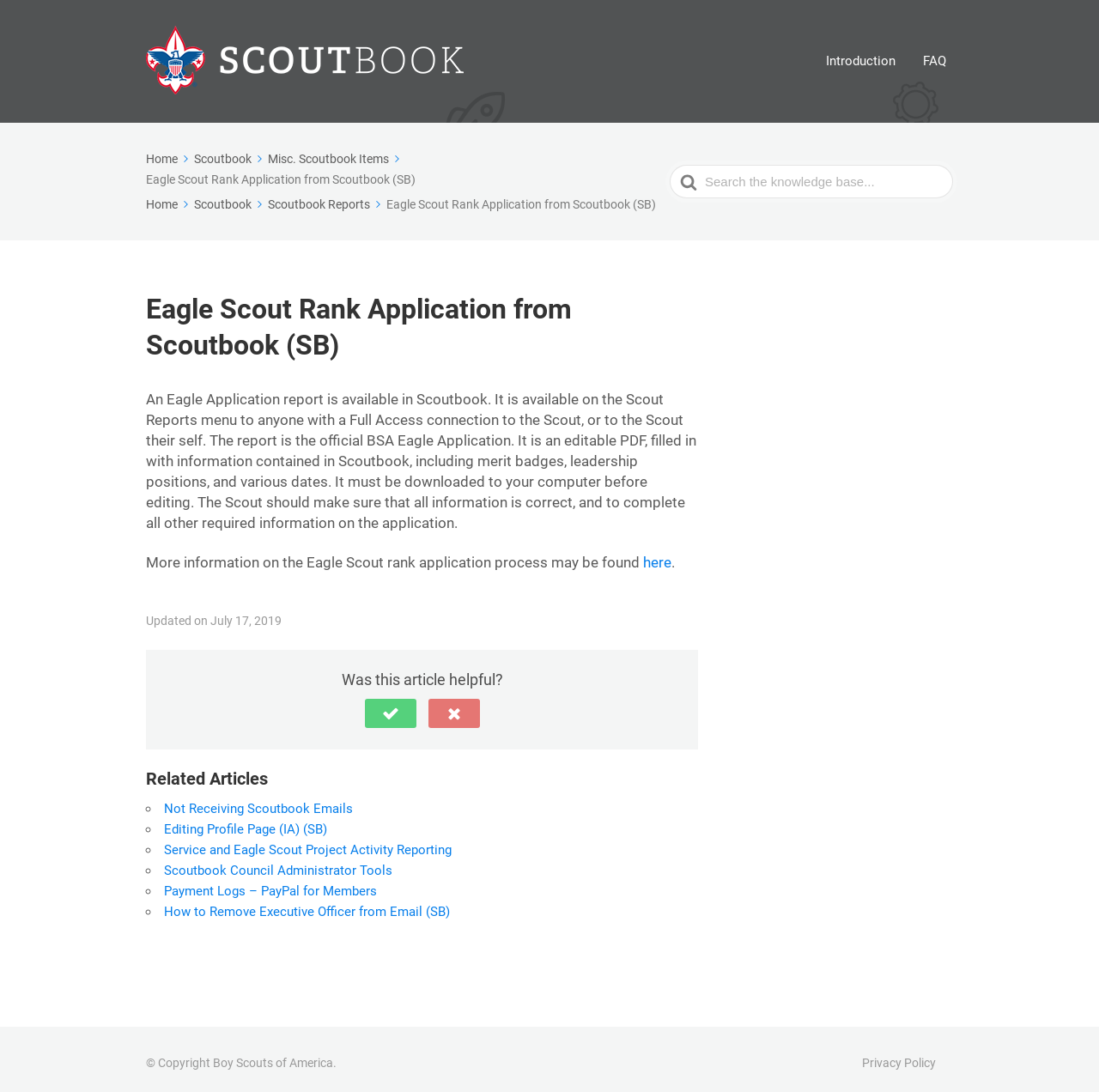Locate the bounding box coordinates of the clickable element to fulfill the following instruction: "Vote if this article is helpful". Provide the coordinates as four float numbers between 0 and 1 in the format [left, top, right, bottom].

[0.332, 0.64, 0.379, 0.667]